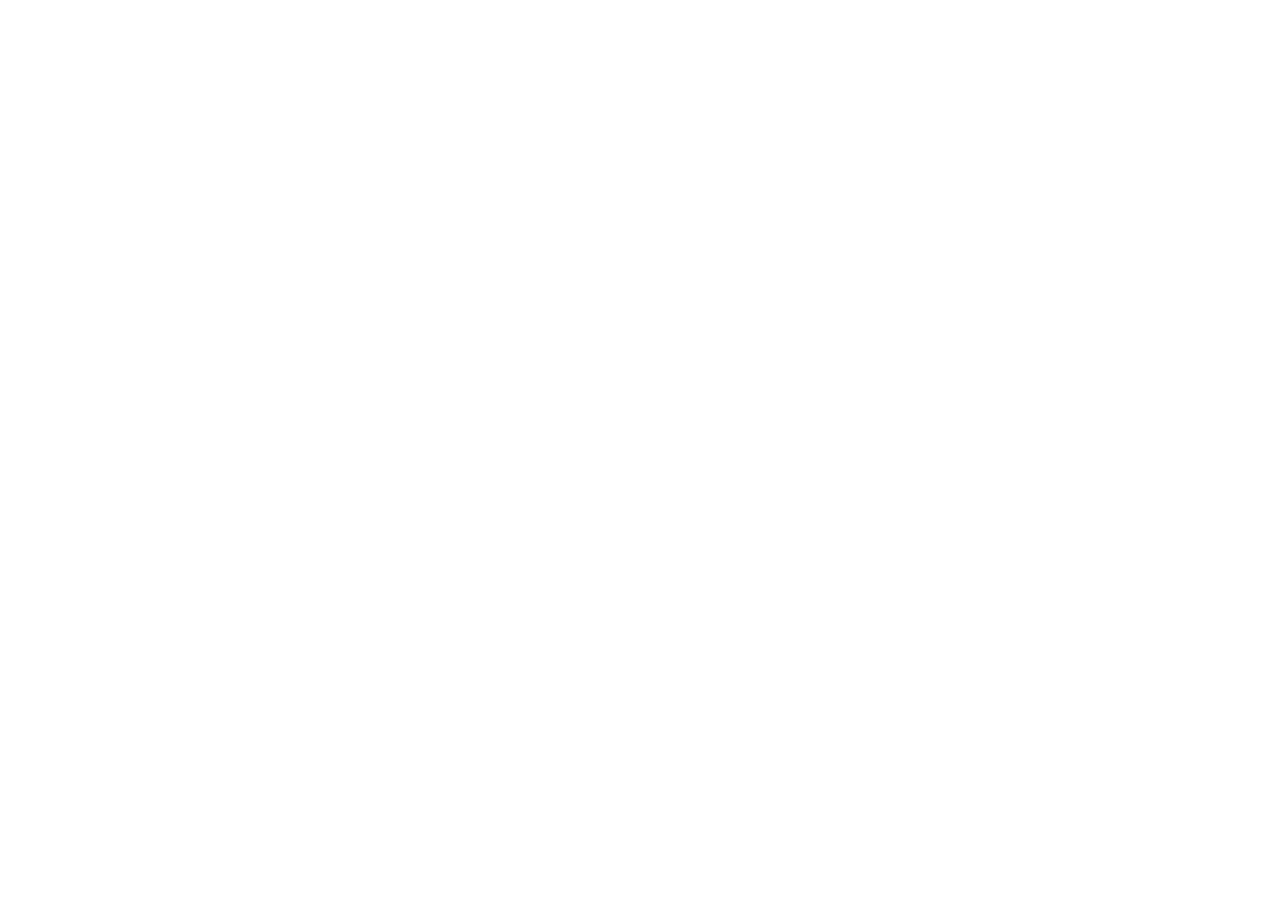How many links are there in the footer section?
Refer to the image and provide a one-word or short phrase answer.

7